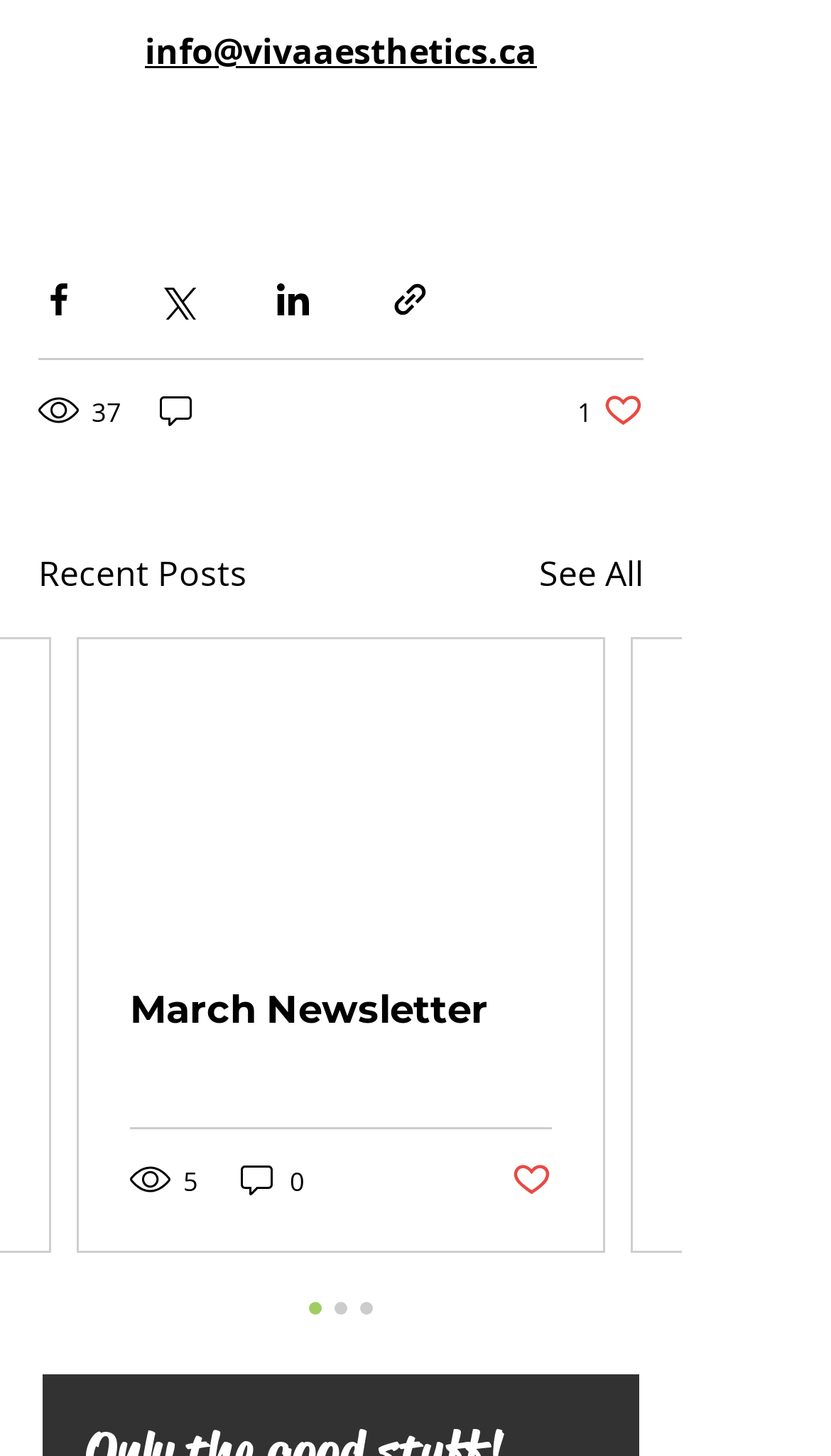What is the number of views for the latest post?
Using the picture, provide a one-word or short phrase answer.

37